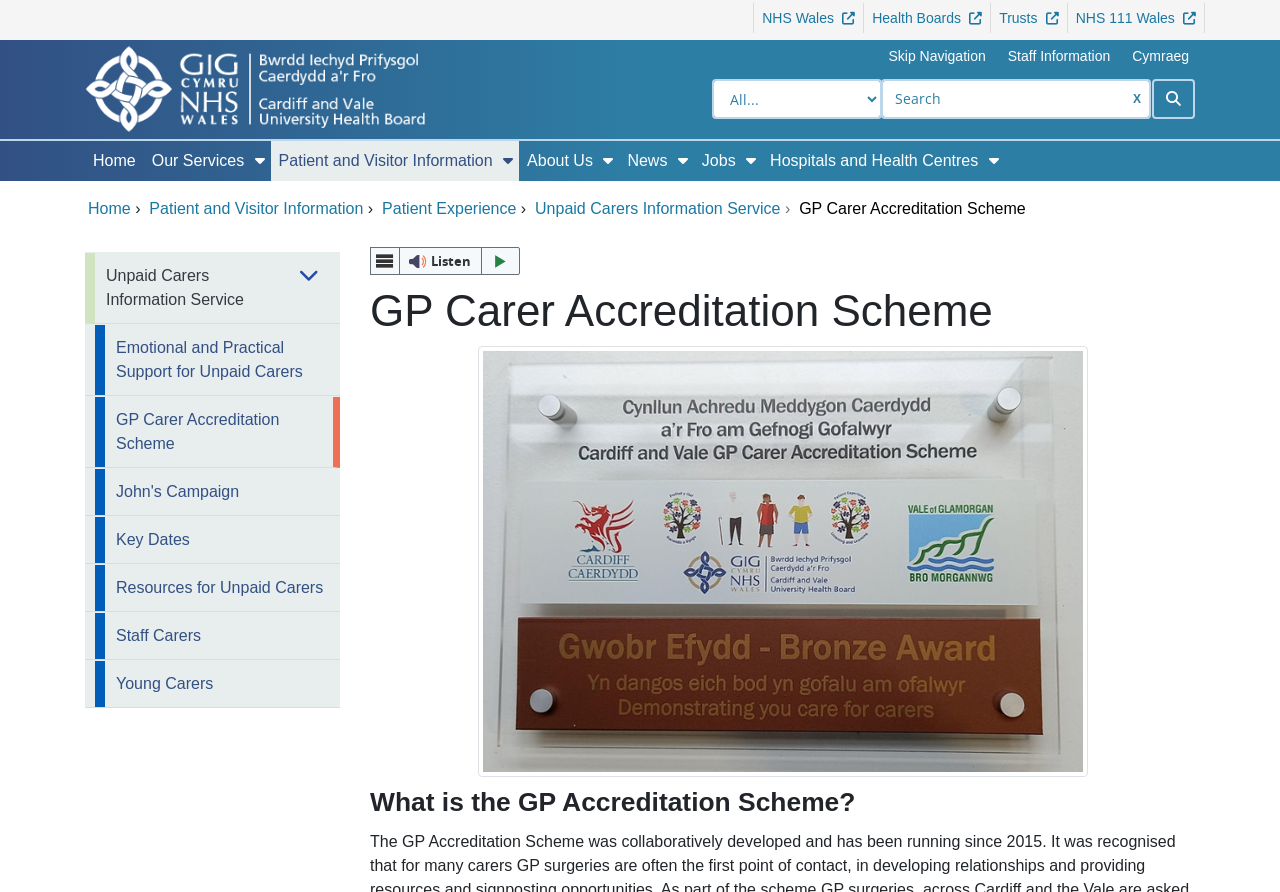Identify the main title of the webpage and generate its text content.

GP Carer Accreditation Scheme